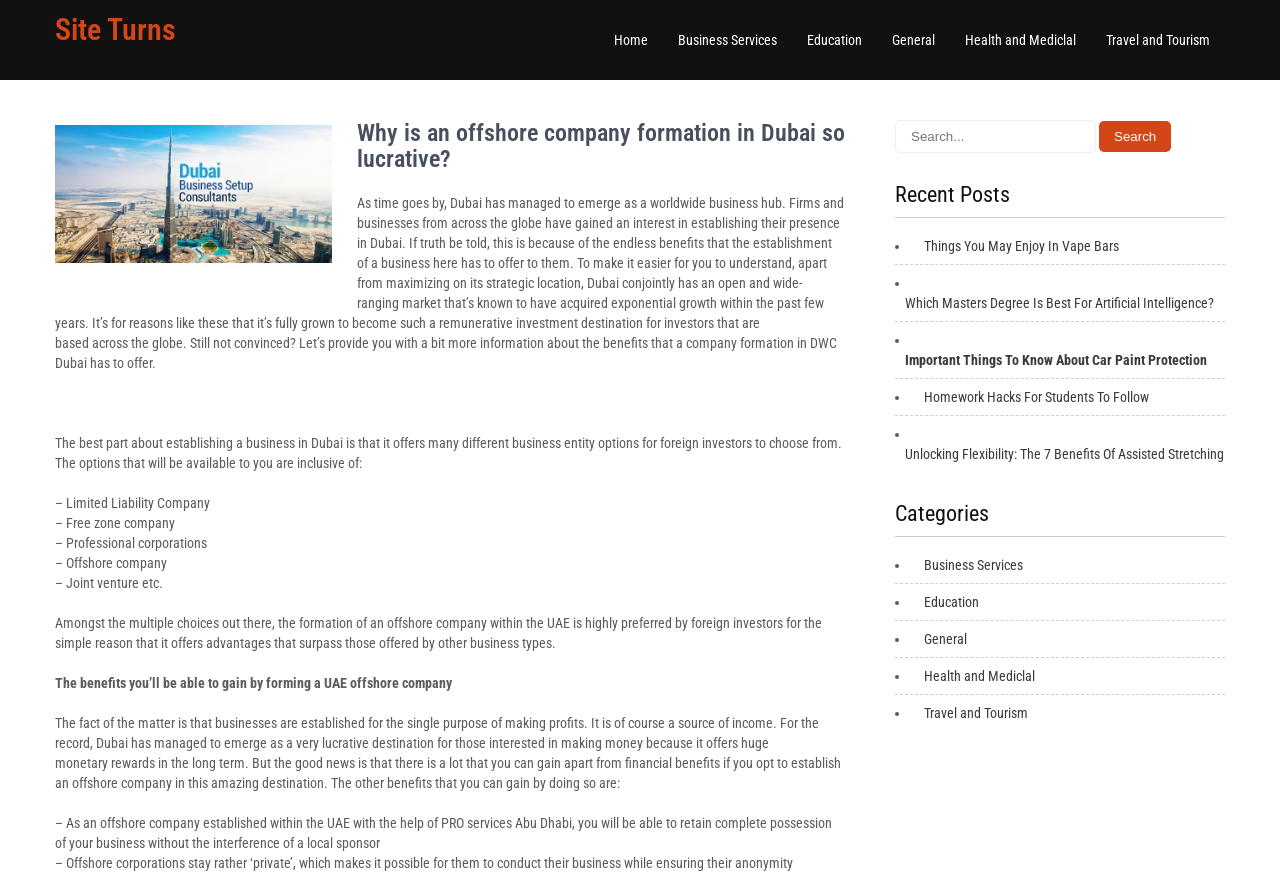Reply to the question below using a single word or brief phrase:
What is the benefit of forming an offshore company in Dubai?

Retain complete possession